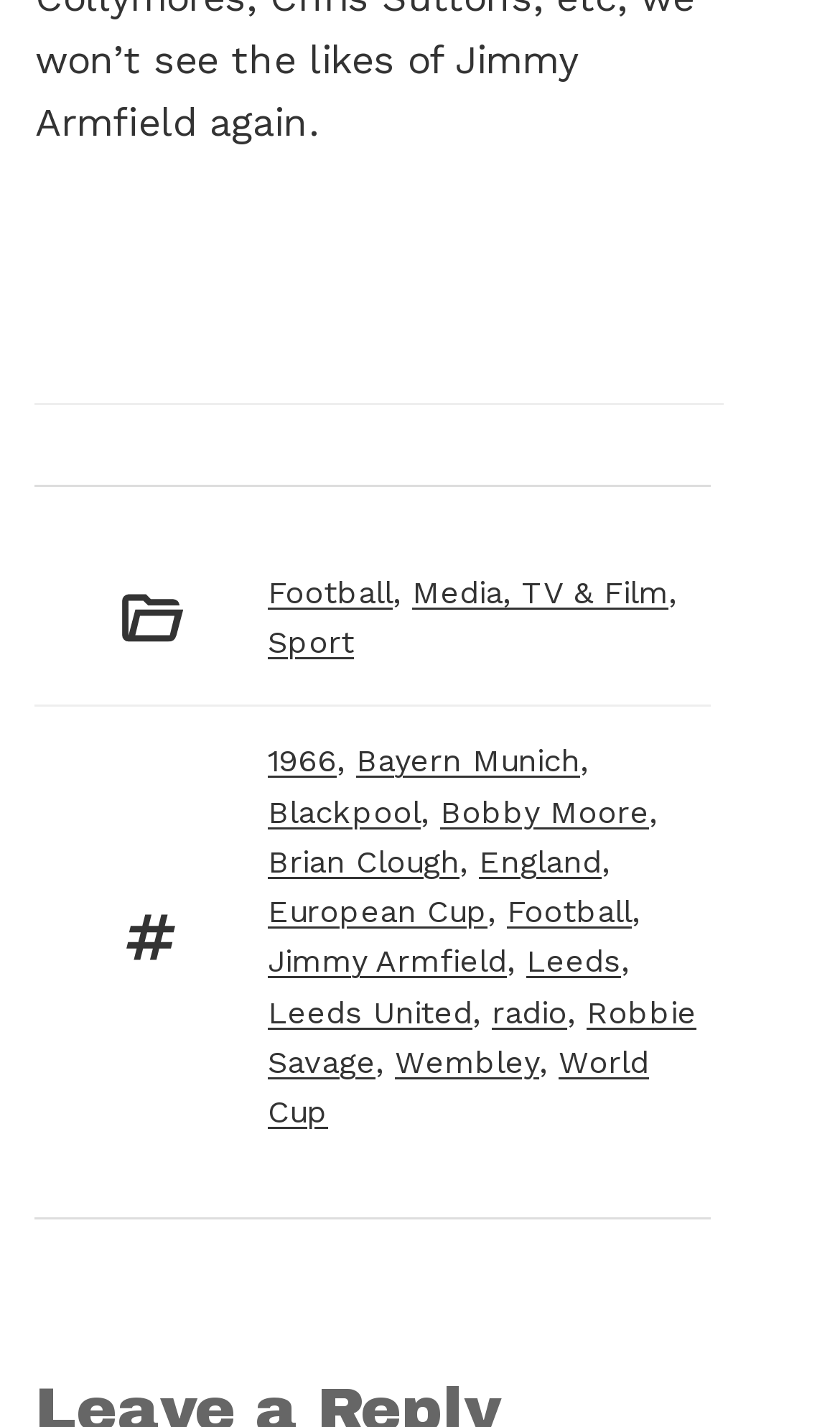Determine the bounding box coordinates of the section I need to click to execute the following instruction: "Read about Bobby Moore". Provide the coordinates as four float numbers between 0 and 1, i.e., [left, top, right, bottom].

[0.524, 0.555, 0.773, 0.582]